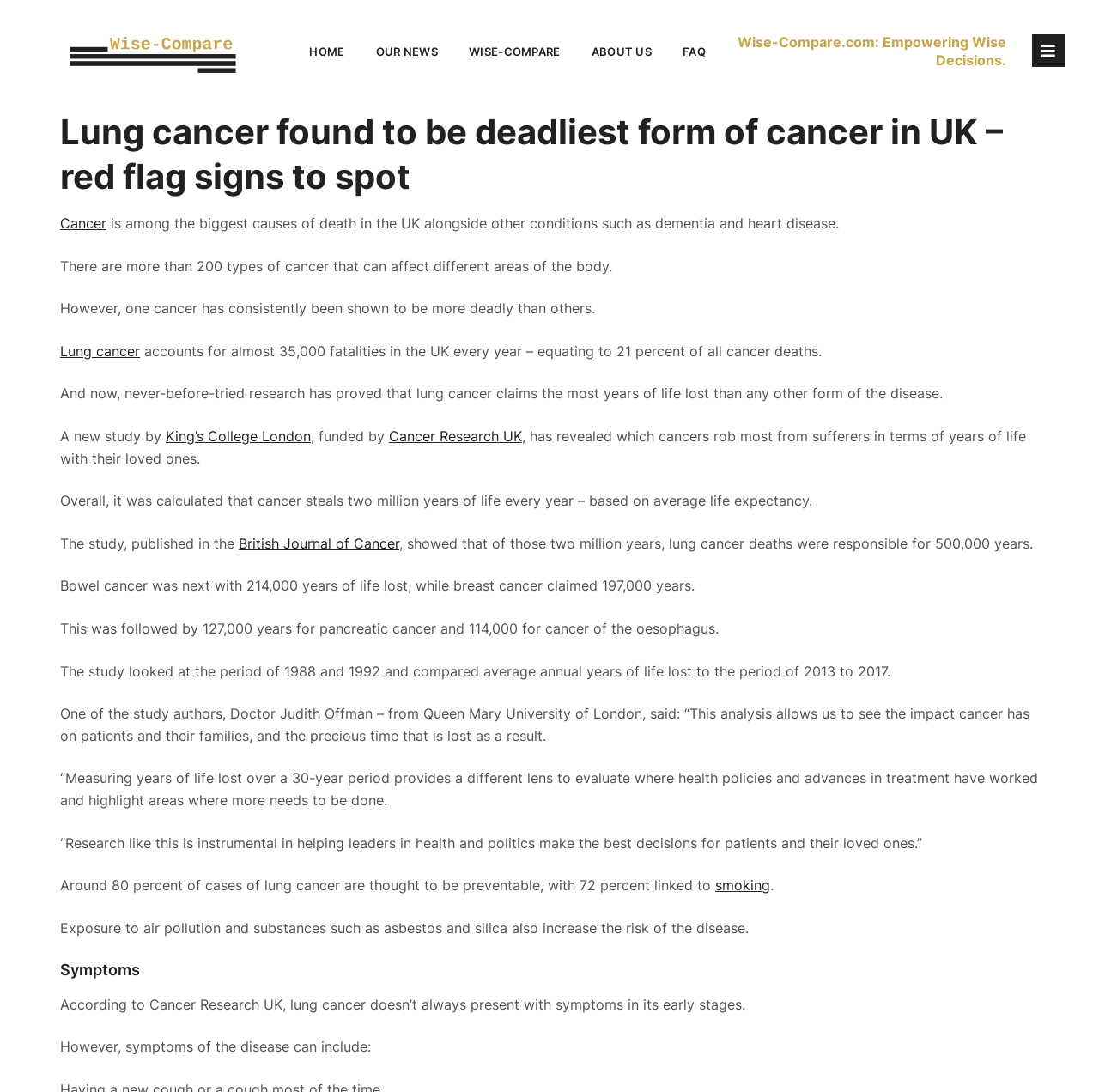Determine the bounding box coordinates of the section I need to click to execute the following instruction: "Visit King’s College London website". Provide the coordinates as four float numbers between 0 and 1, i.e., [left, top, right, bottom].

[0.151, 0.391, 0.283, 0.407]